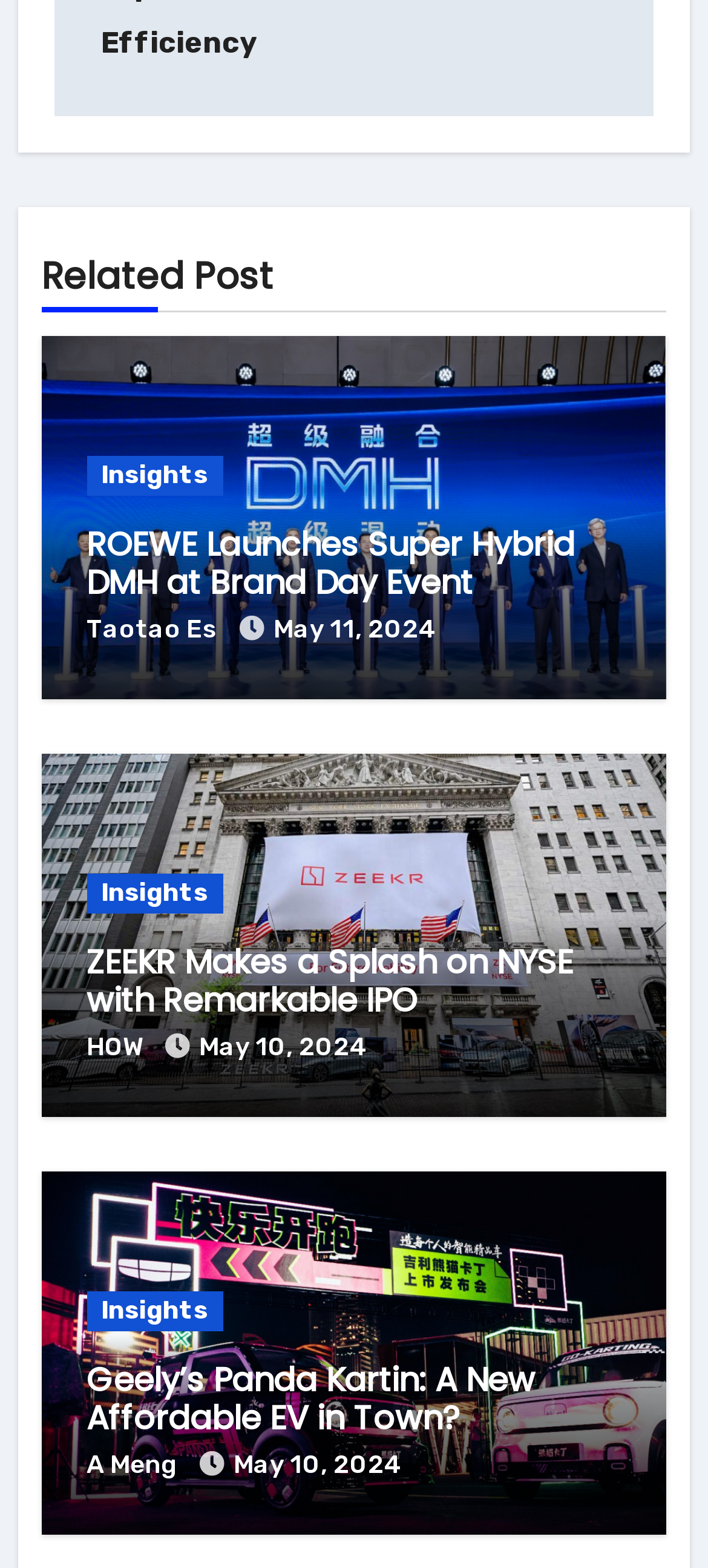Determine the bounding box coordinates of the clickable element to achieve the following action: 'Read insights'. Provide the coordinates as four float values between 0 and 1, formatted as [left, top, right, bottom].

[0.122, 0.29, 0.315, 0.316]